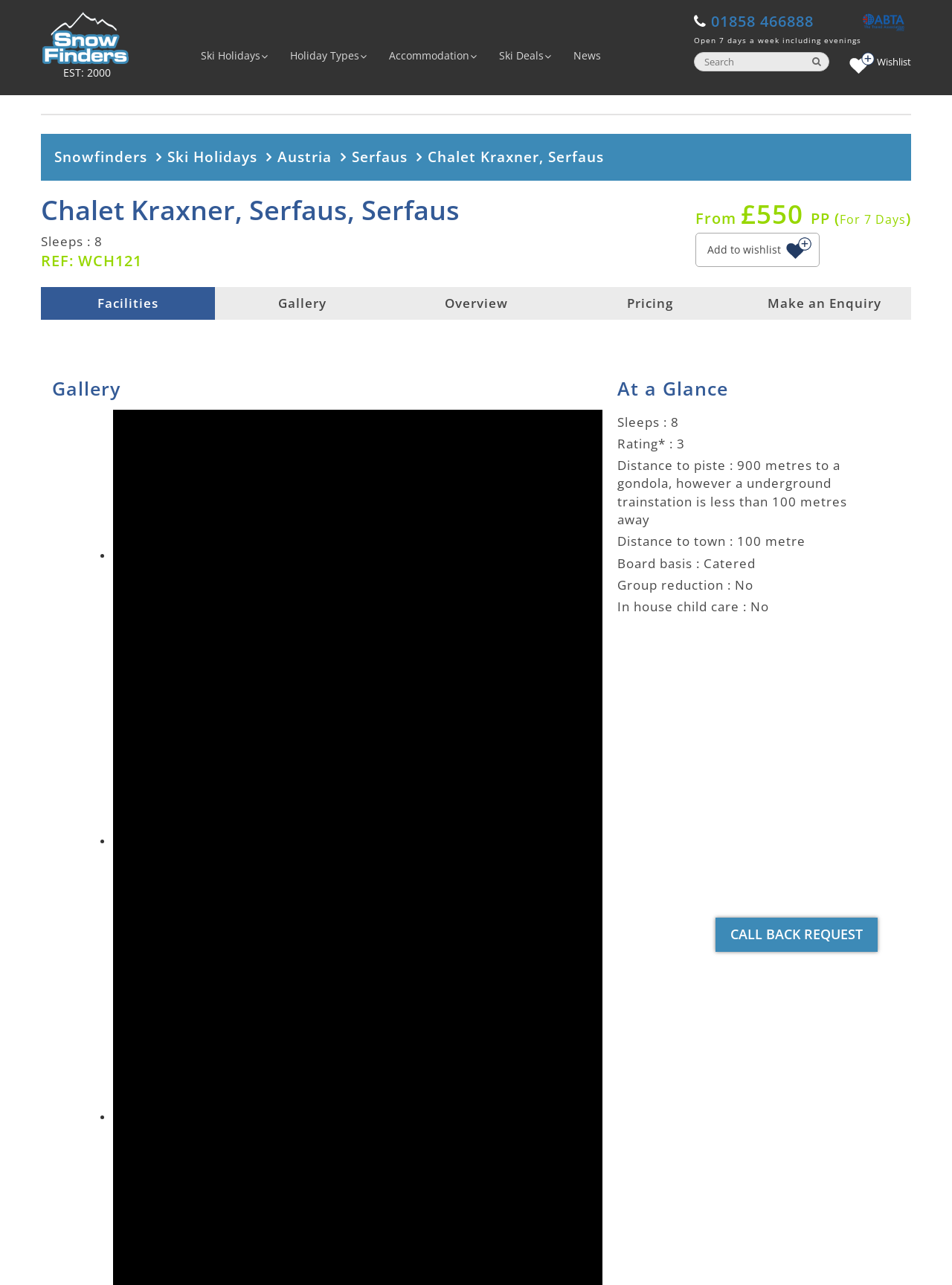How many people can sleep in the chalet?
Please respond to the question thoroughly and include all relevant details.

I found the answer by looking at the static text element that says 'Sleeps : 8' which indicates the capacity of the chalet.